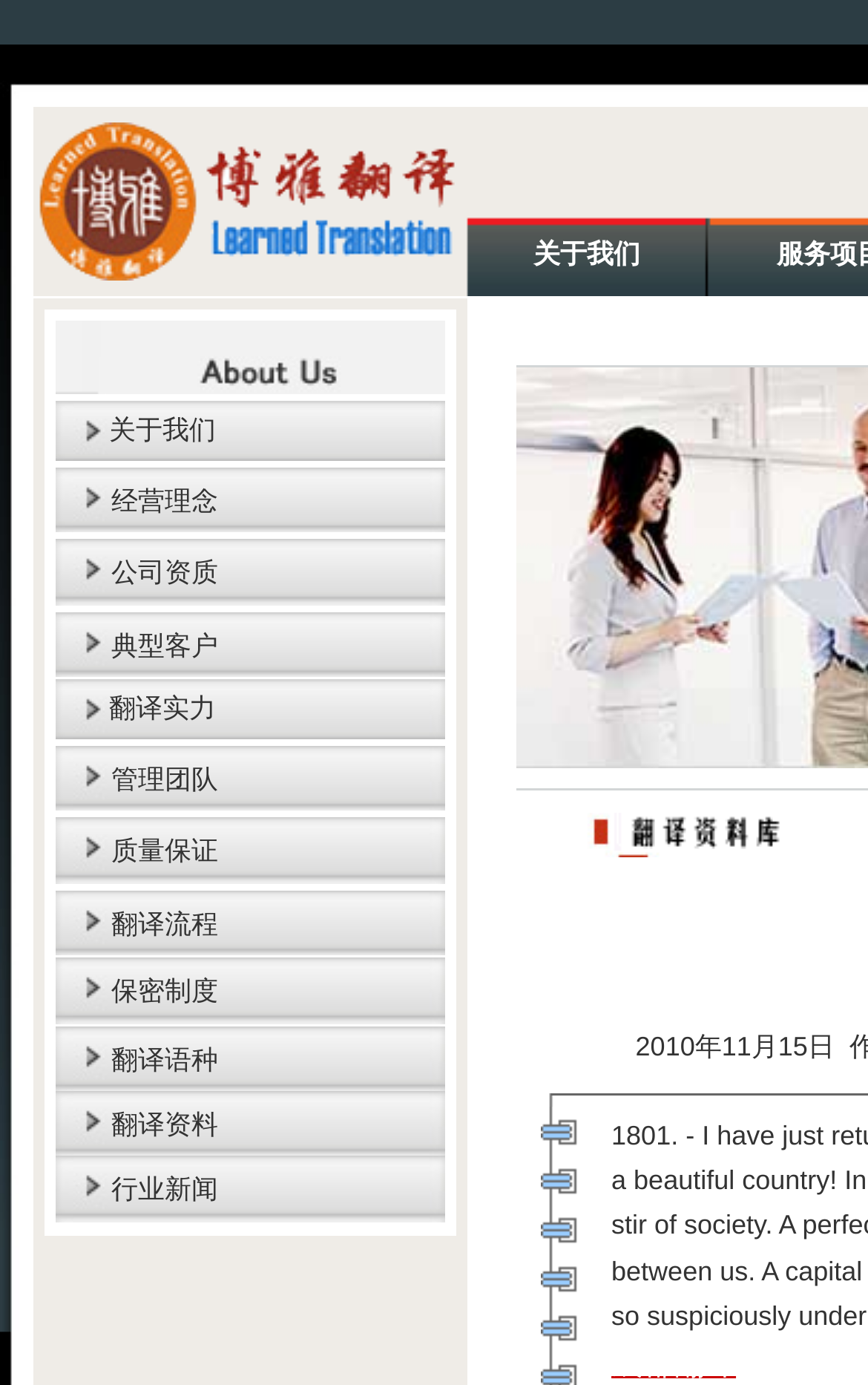Generate a detailed explanation of the webpage's features and information.

This webpage appears to be a translation company's website, with a focus on showcasing their services and expertise. At the top of the page, there is a logo image and a link to "翻译公司" (Translation Company). Below this, there is a navigation menu with links to various sections, including "关于我们" (About Us), "翻译实力" (Translation Capability), and others.

The main content area is divided into several sections, each with a table layout containing links to different pages. The first section has links to "关于我们" (About Us), "经营理念" (Business Philosophy), "公司资质" (Company Qualifications), and "典型客户" (Typical Clients). The second section has links to "翻译实力" (Translation Capability), "管理团队" (Management Team), "质量保证" (Quality Assurance), and other related topics.

There are a total of 12 sections, each with 2-3 links to different pages. The links are arranged in a table layout, with each section separated by a small gap. The page also has several images scattered throughout, but they do not appear to be prominent or attention-grabbing.

Overall, the webpage has a clean and organized layout, with a focus on providing easy access to information about the translation company's services and expertise.